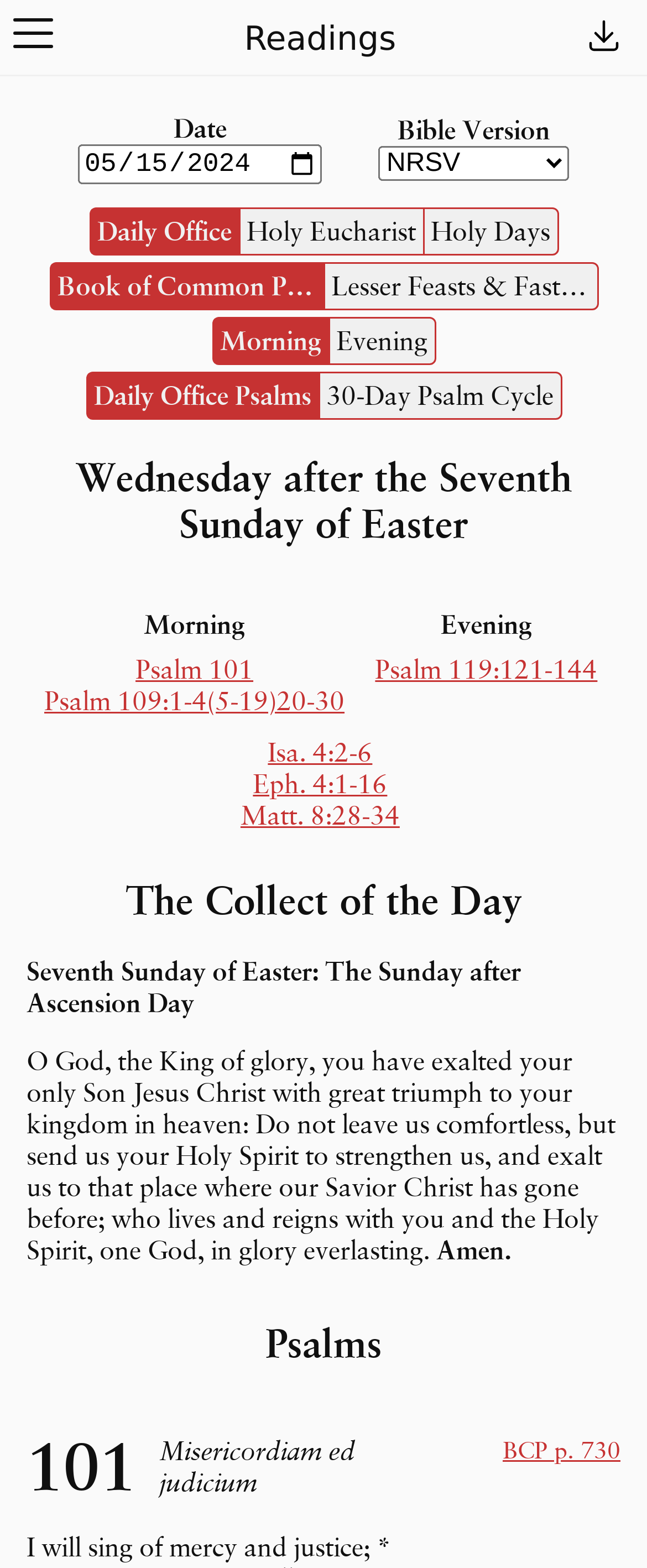Write an elaborate caption that captures the essence of the webpage.

This webpage is dedicated to daily readings for May 15, 2024, from the Common Prayer. At the top left corner, there is a checkbox to open the menu. Below it, there is a heading that reads "Readings". On the top right corner, there is a button to open the readings in Word, accompanied by an image.

Below the heading, there is a group of elements that includes a date picker, where the user can select the month, day, and year. Next to it, there is a dropdown menu to select the Bible version. 

There are three links below the date picker: "Daily Office", "Holy Eucharist", and "Holy Days". 

The main content of the webpage is divided into three sections. The first section has three groups of radio buttons, allowing the user to select the prayer book, the time of day, and the Psalm cycle.

The second section has a heading that reads "Wednesday after the Seventh Sunday of Easter", followed by a table with two columns, "Morning" and "Evening". The table contains links to Psalms and Bible readings for the day.

The third section has a heading that reads "The Collect of the Day", followed by a long prayer. Below the prayer, there is a heading that reads "Psalms", which includes a link to Psalm 101 and a brief description of the Psalm.

Throughout the webpage, there are various links to Bible readings, Psalms, and other religious texts. The layout is organized, with clear headings and concise text, making it easy to navigate and read.